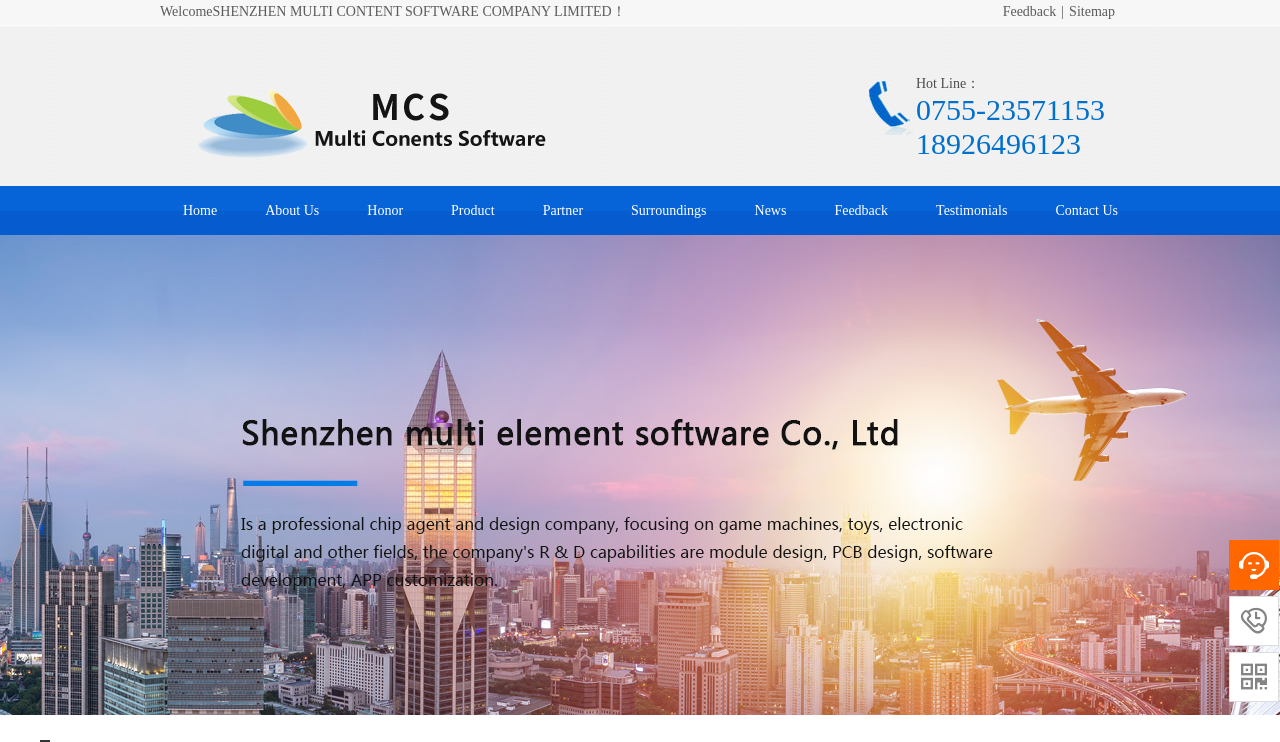Identify the bounding box coordinates for the UI element described as: "About Us". The coordinates should be provided as four floats between 0 and 1: [left, top, right, bottom].

[0.188, 0.251, 0.269, 0.317]